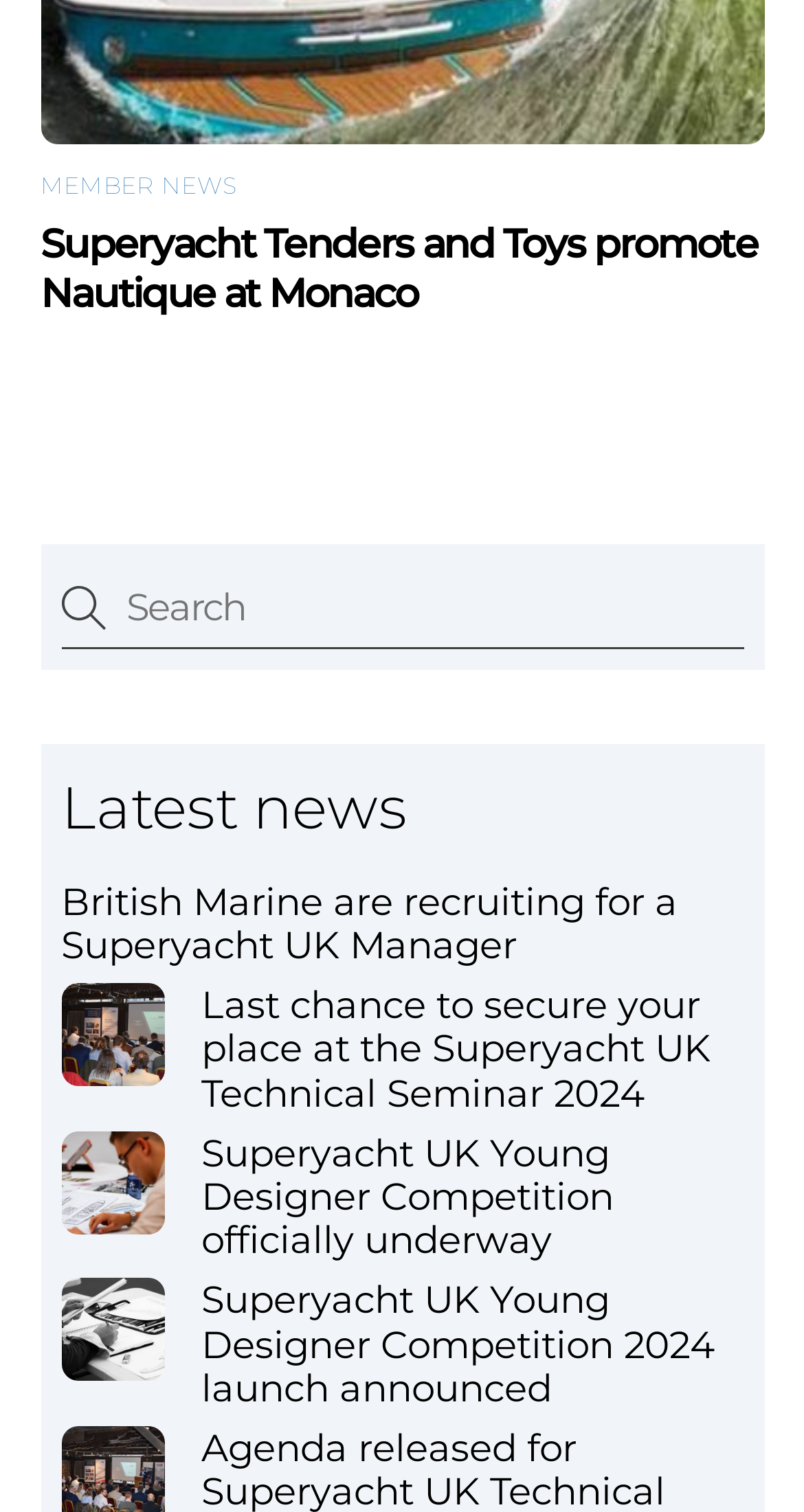Determine the bounding box coordinates of the clickable region to follow the instruction: "Search for something".

[0.076, 0.374, 0.924, 0.429]